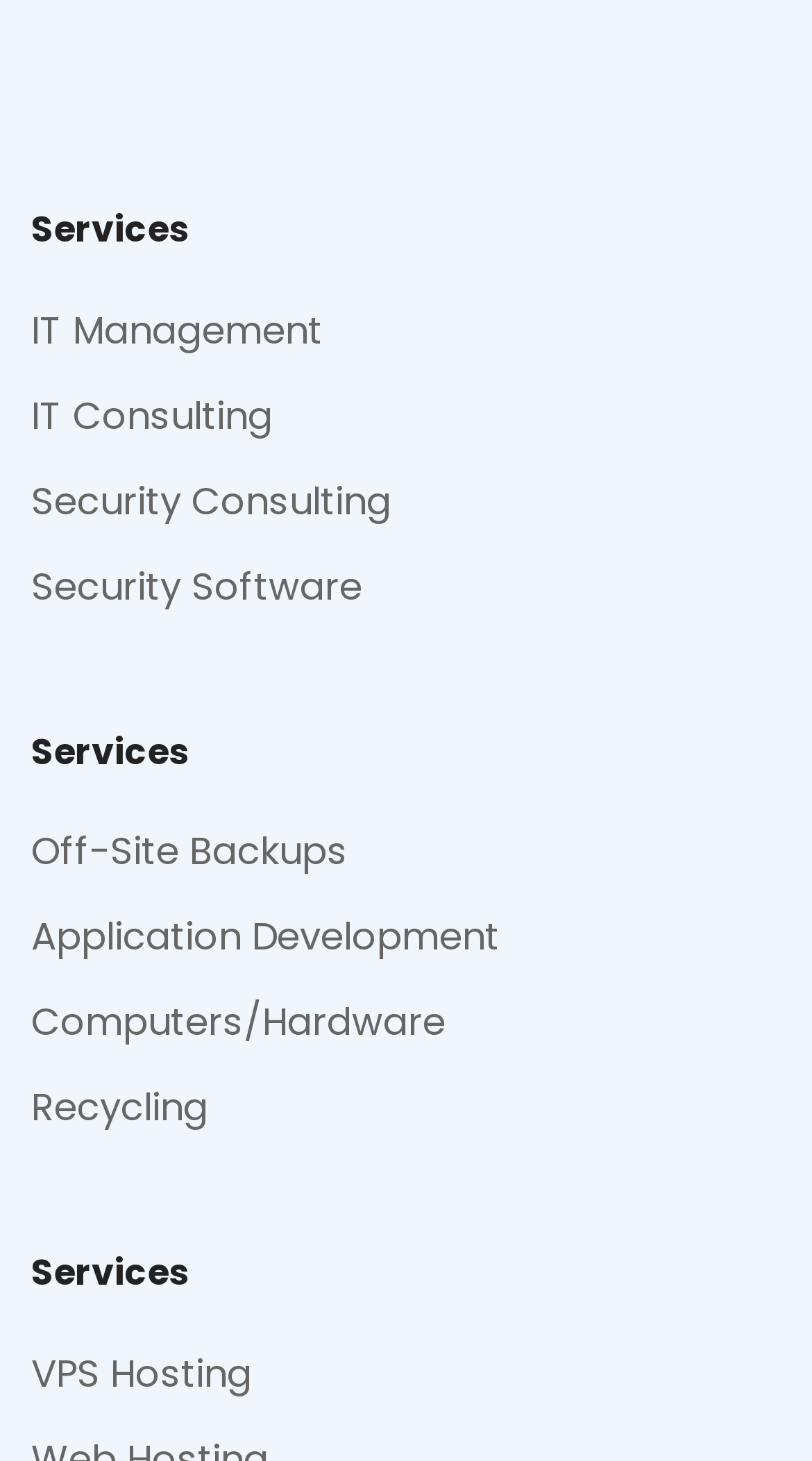How many 'Services' headings are there?
Refer to the image and answer the question using a single word or phrase.

3